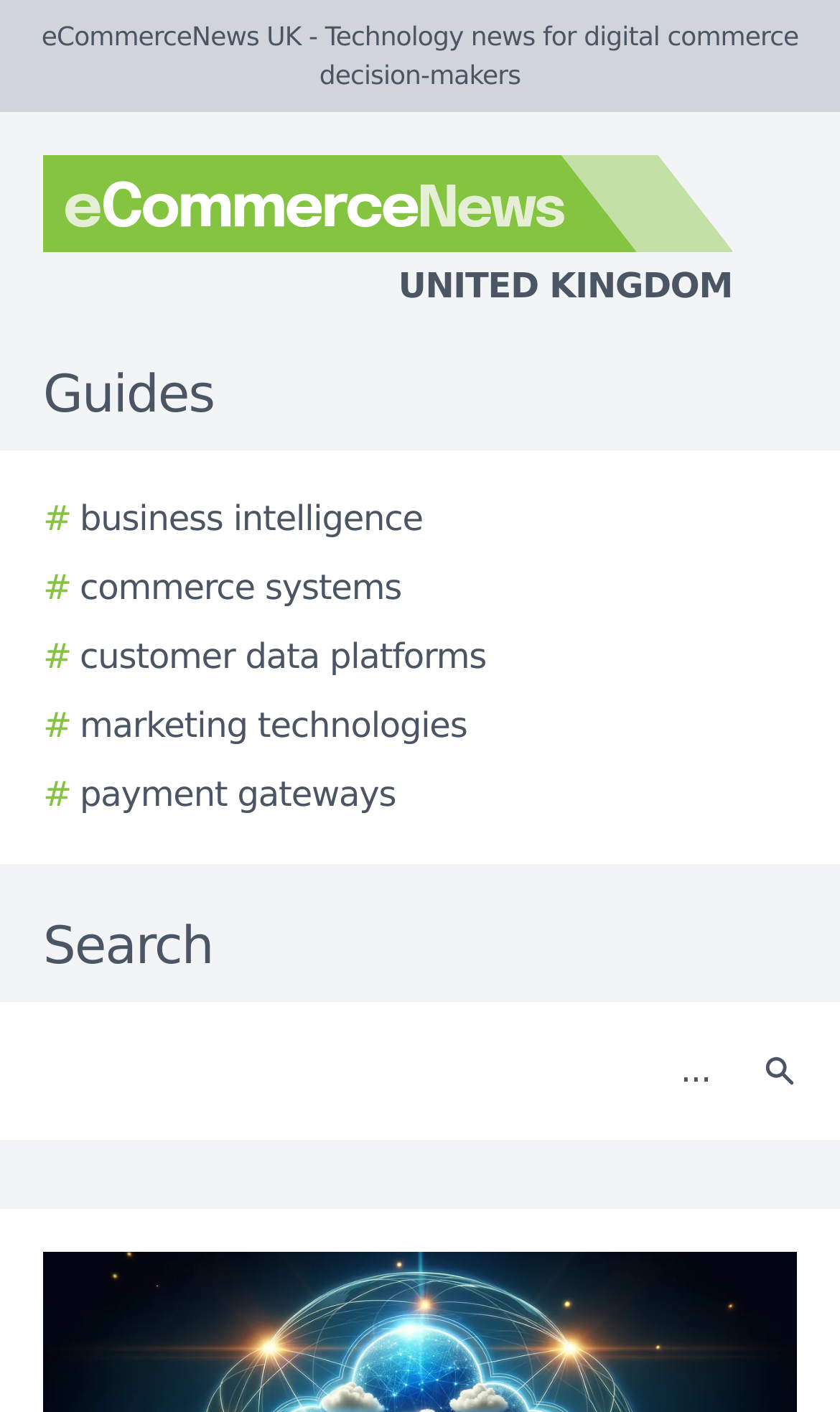Pinpoint the bounding box coordinates of the element to be clicked to execute the instruction: "Go to business intelligence guides".

[0.051, 0.349, 0.503, 0.386]